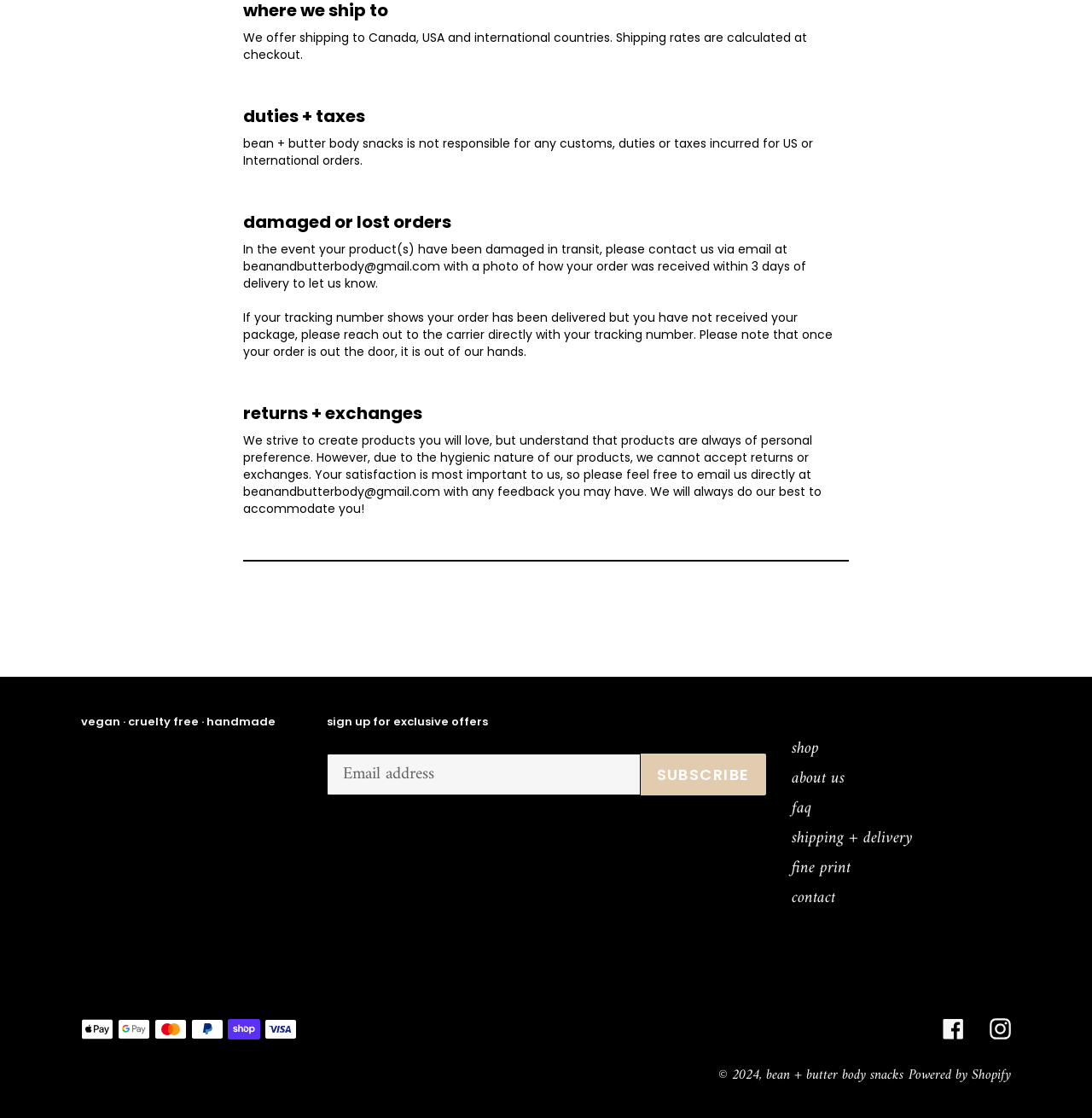Can returns or exchanges be made?
Please answer the question with a single word or phrase, referencing the image.

No